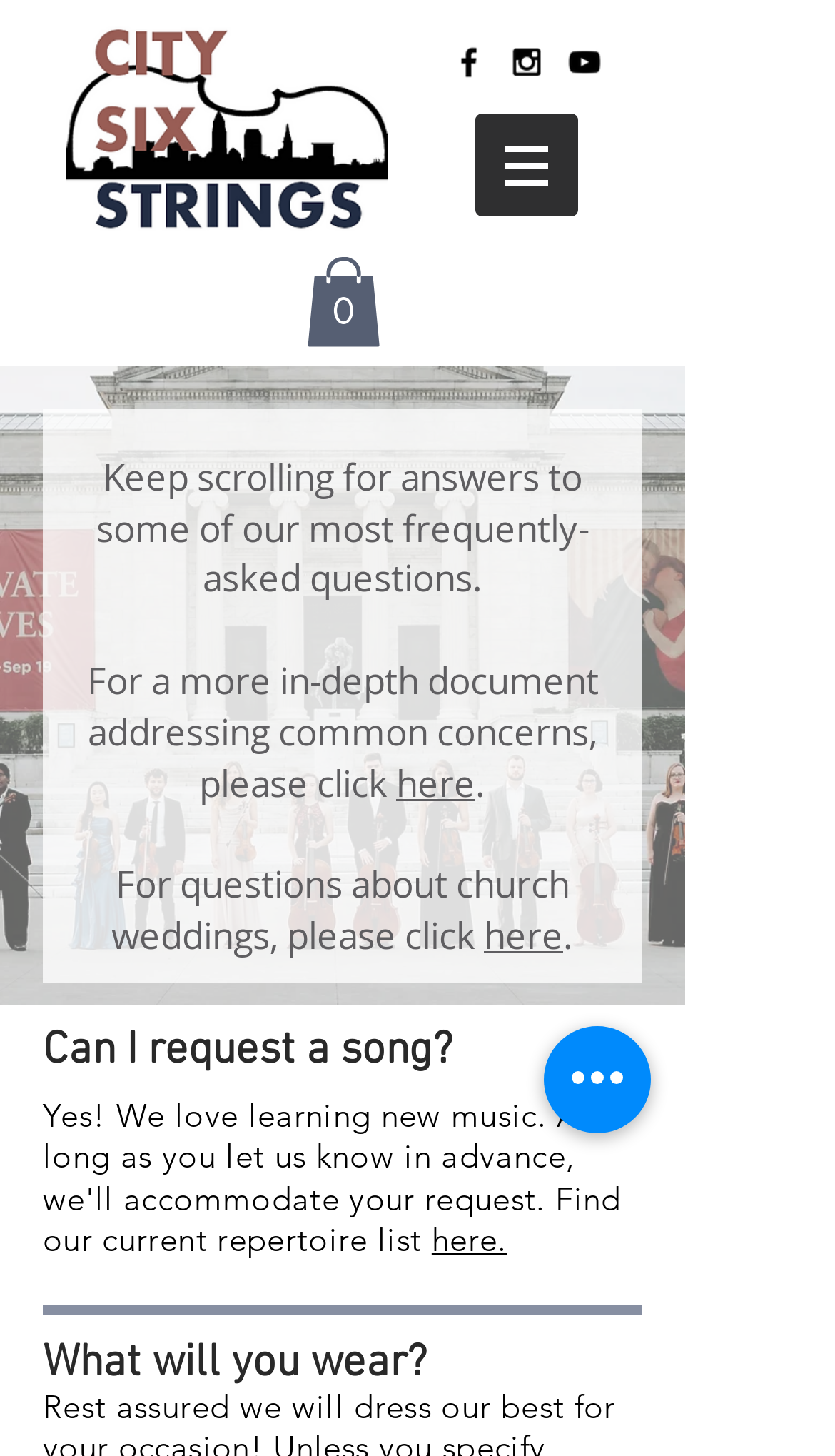Locate the bounding box coordinates of the element I should click to achieve the following instruction: "Click here for more information about church weddings".

[0.579, 0.625, 0.674, 0.659]